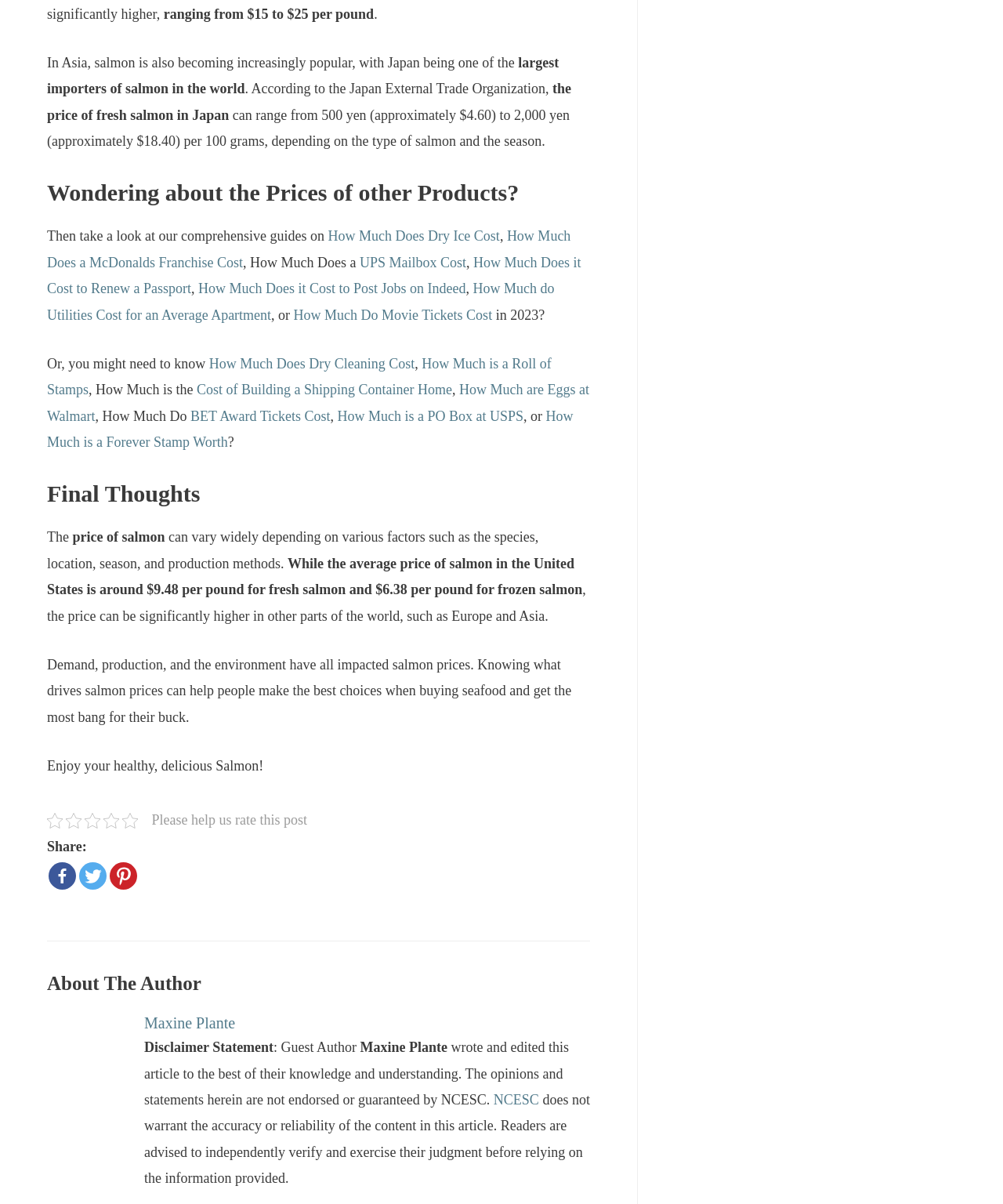Please give a short response to the question using one word or a phrase:
Who is the author of this article?

Maxine Plante